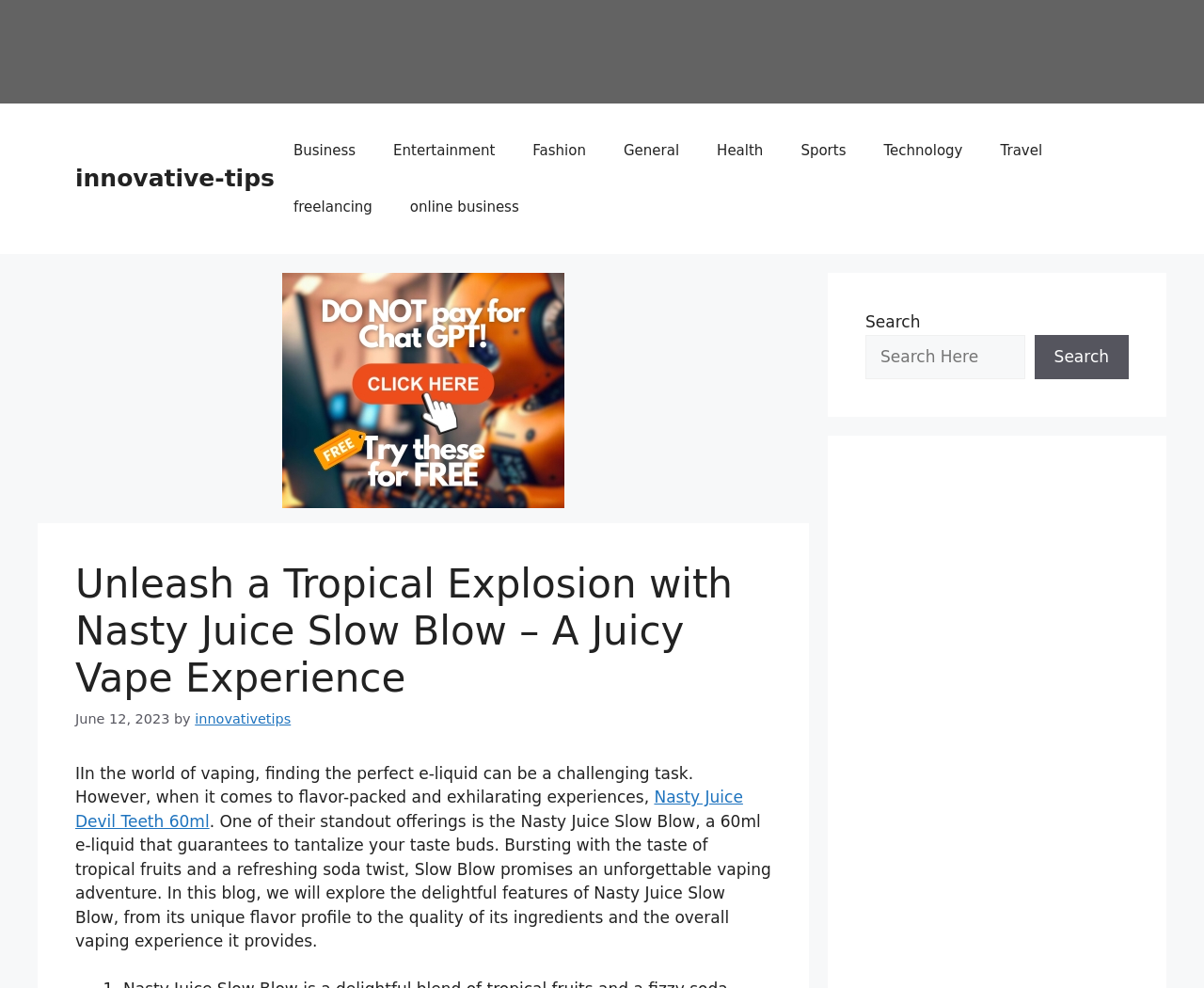Pinpoint the bounding box coordinates of the clickable element to carry out the following instruction: "Read more about Nasty Juice Devil Teeth 60ml."

[0.062, 0.797, 0.617, 0.841]